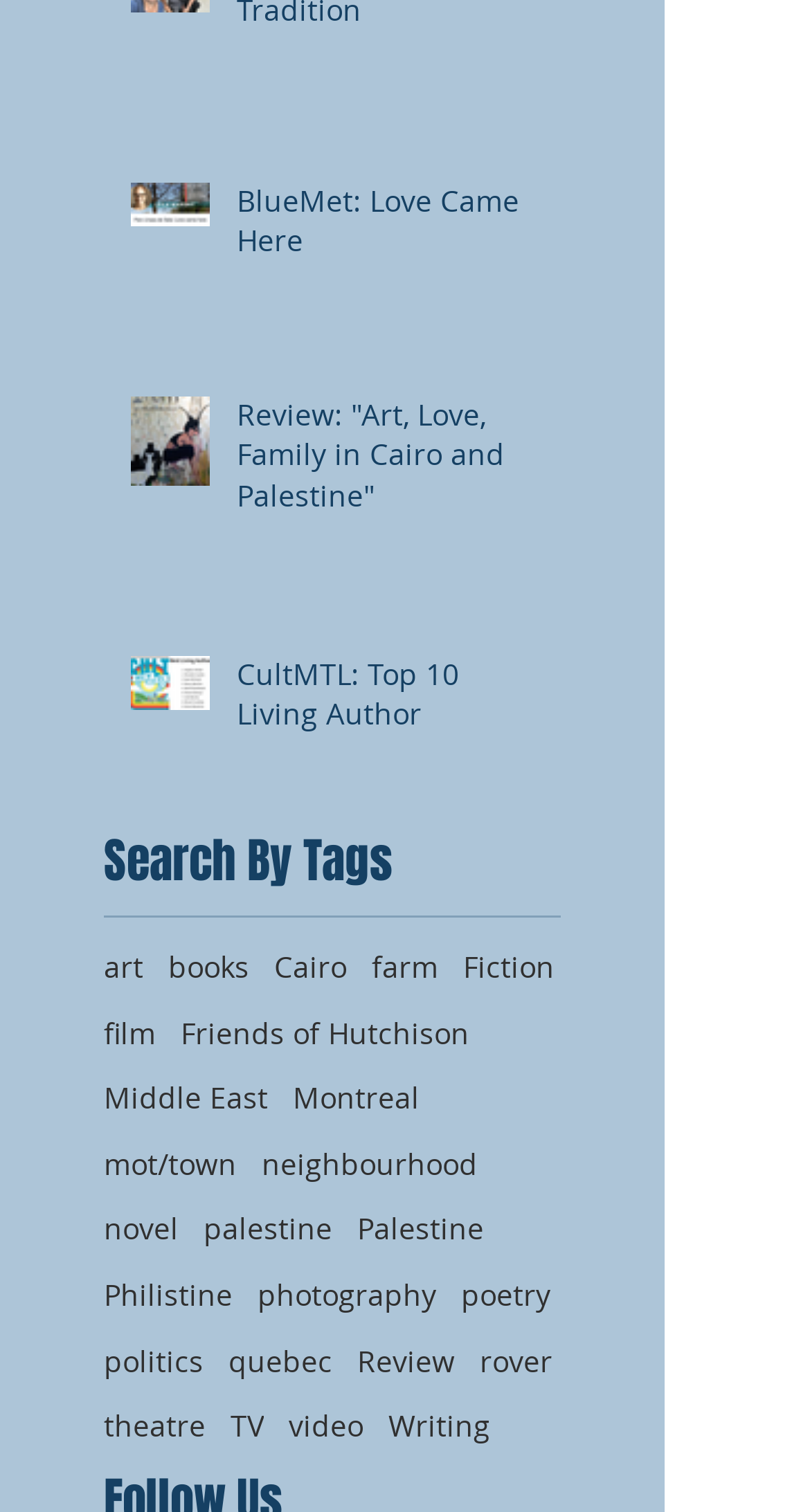From the element description: "Middle East", extract the bounding box coordinates of the UI element. The coordinates should be expressed as four float numbers between 0 and 1, in the order [left, top, right, bottom].

[0.128, 0.713, 0.331, 0.74]